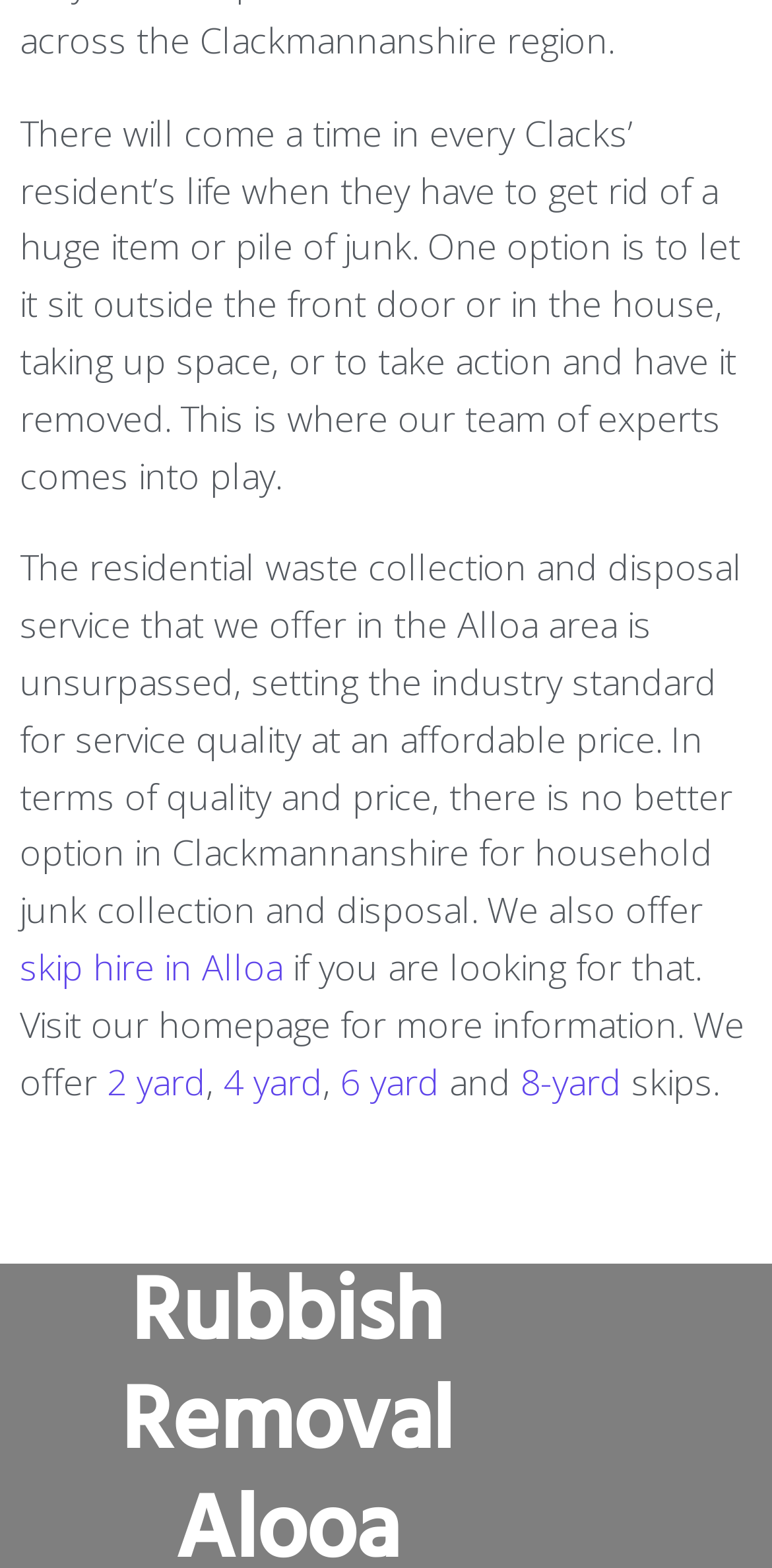Where can I find more information? Using the information from the screenshot, answer with a single word or phrase.

Homepage